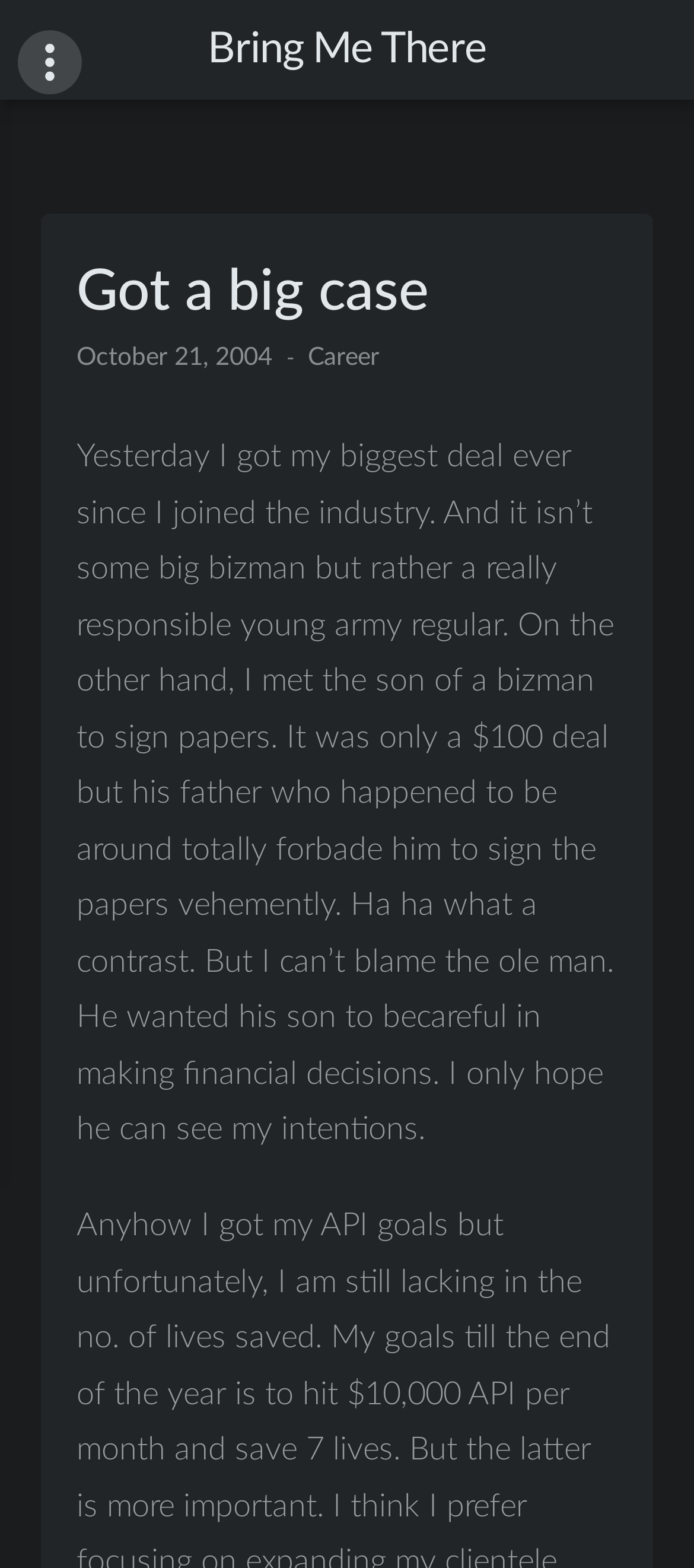Please give a concise answer to this question using a single word or phrase: 
What is the amount of the deal mentioned in the article?

$100